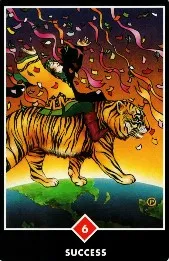What do the colorful confetti streams symbolize? From the image, respond with a single word or brief phrase.

Celebration and achievement